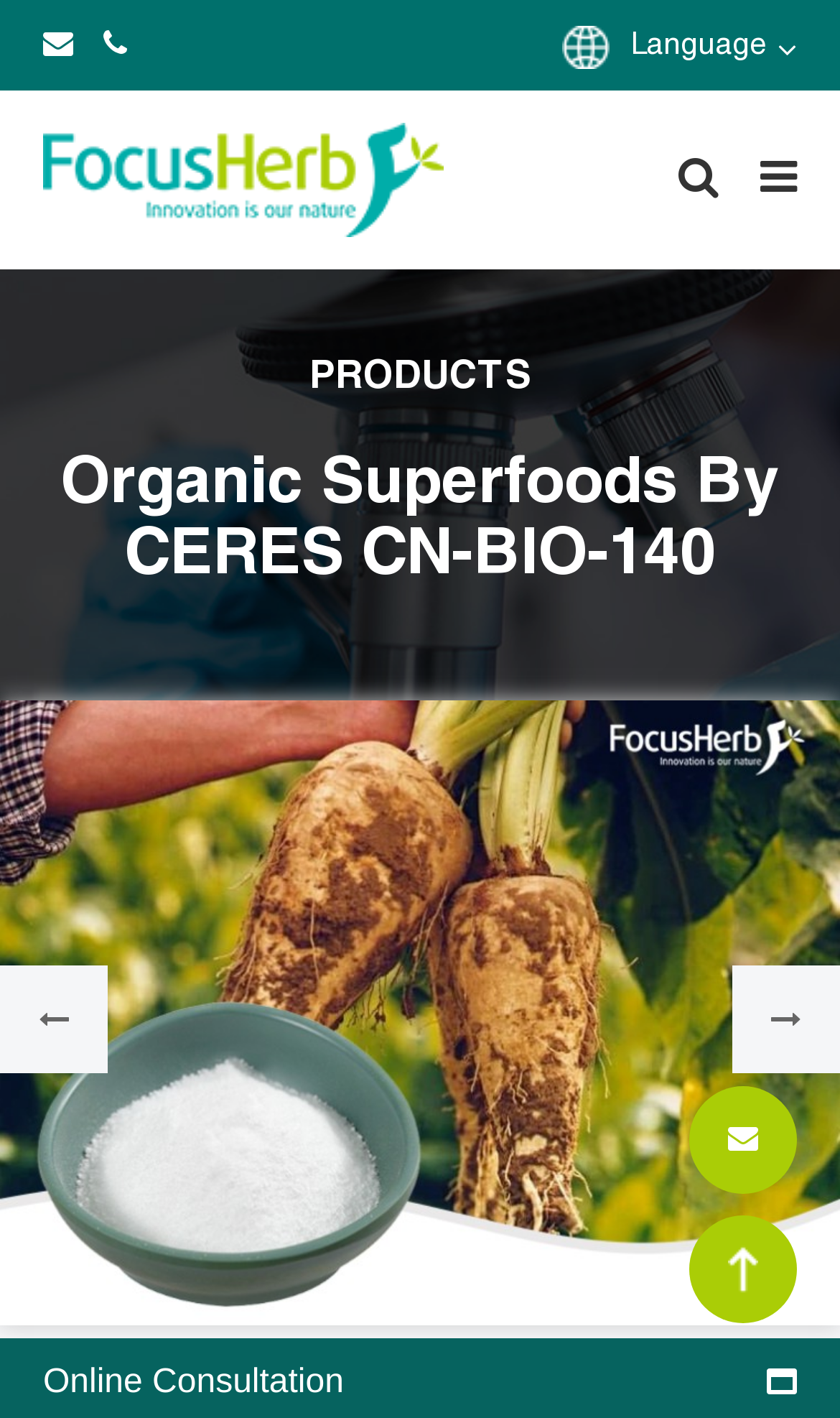Describe all significant elements and features of the webpage.

The webpage is about Organic Inulin Powder, a soluble fiber found in many plants that nourishes good bacteria in the gut. At the top left, there are two links, followed by a language selection option. Below these, the FocusHerb logo is displayed, which is also a link. 

To the right of the logo, a search bar is located, consisting of a textbox with a placeholder text "Search..." and a search button with a magnifying glass icon. 

Below the search bar, there is a heading that reads "Organic Superfoods By CERES CN-BIO-140". Underneath this heading, a large image of Organic Inulin Powder takes up the majority of the page. 

On the top right, there is a link with a shopping cart icon. At the very bottom of the page, there is a "Return Top" button and a text that says "Online Consultation".